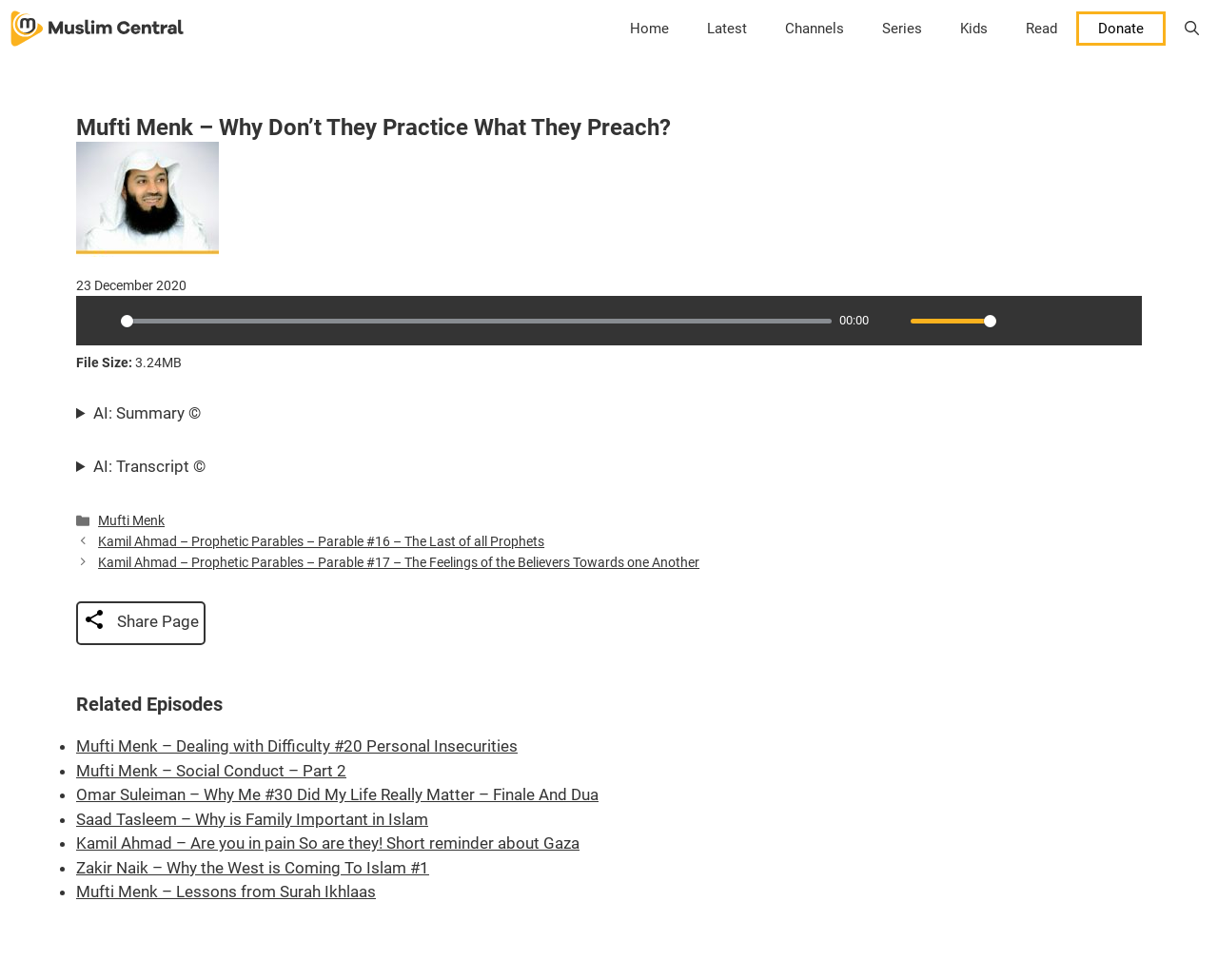Find the bounding box coordinates of the element to click in order to complete this instruction: "Open the search bar". The bounding box coordinates must be four float numbers between 0 and 1, denoted as [left, top, right, bottom].

[0.957, 0.0, 1.0, 0.058]